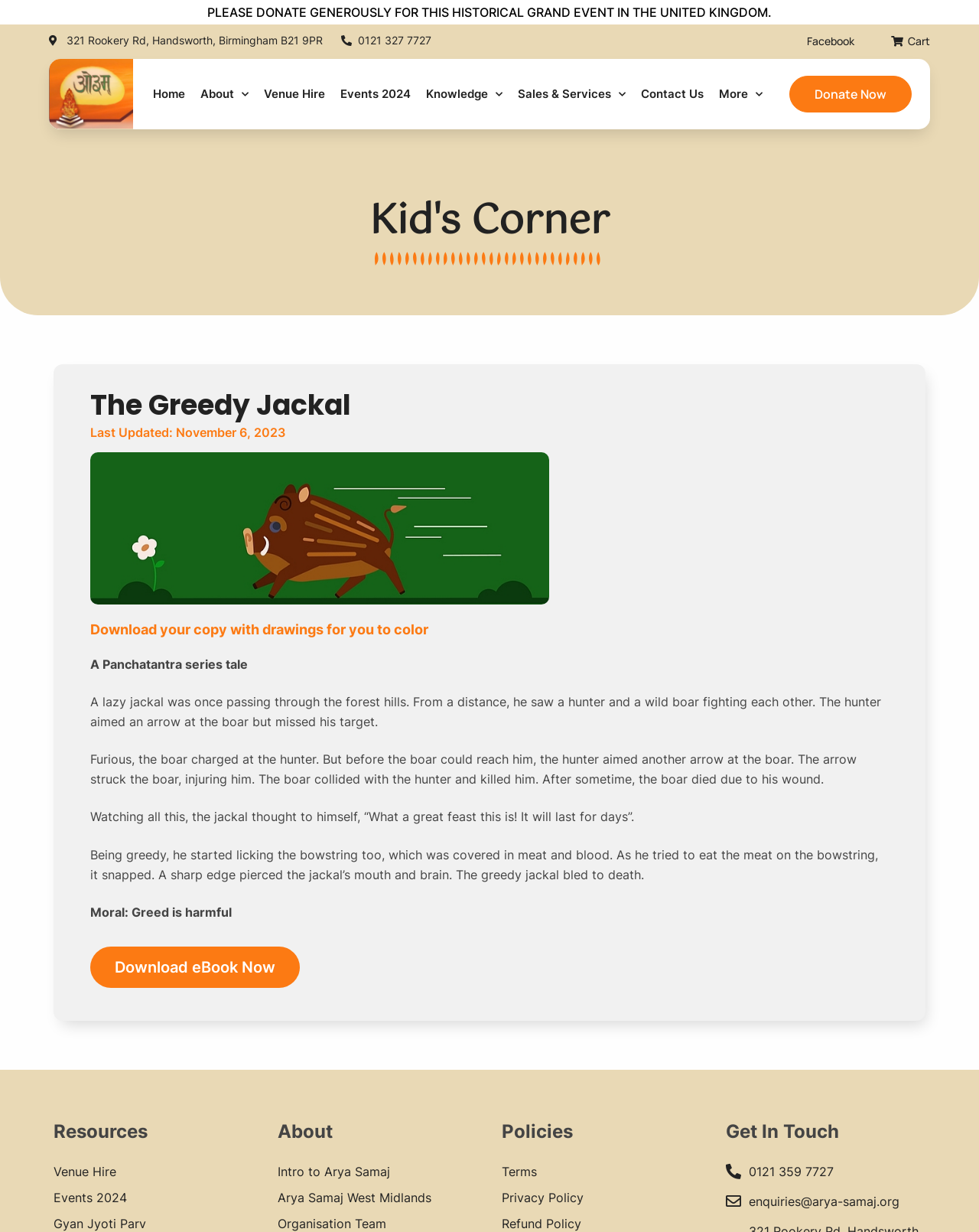Determine the bounding box coordinates of the clickable element necessary to fulfill the instruction: "View Venue Hire". Provide the coordinates as four float numbers within the 0 to 1 range, i.e., [left, top, right, bottom].

[0.269, 0.066, 0.332, 0.087]